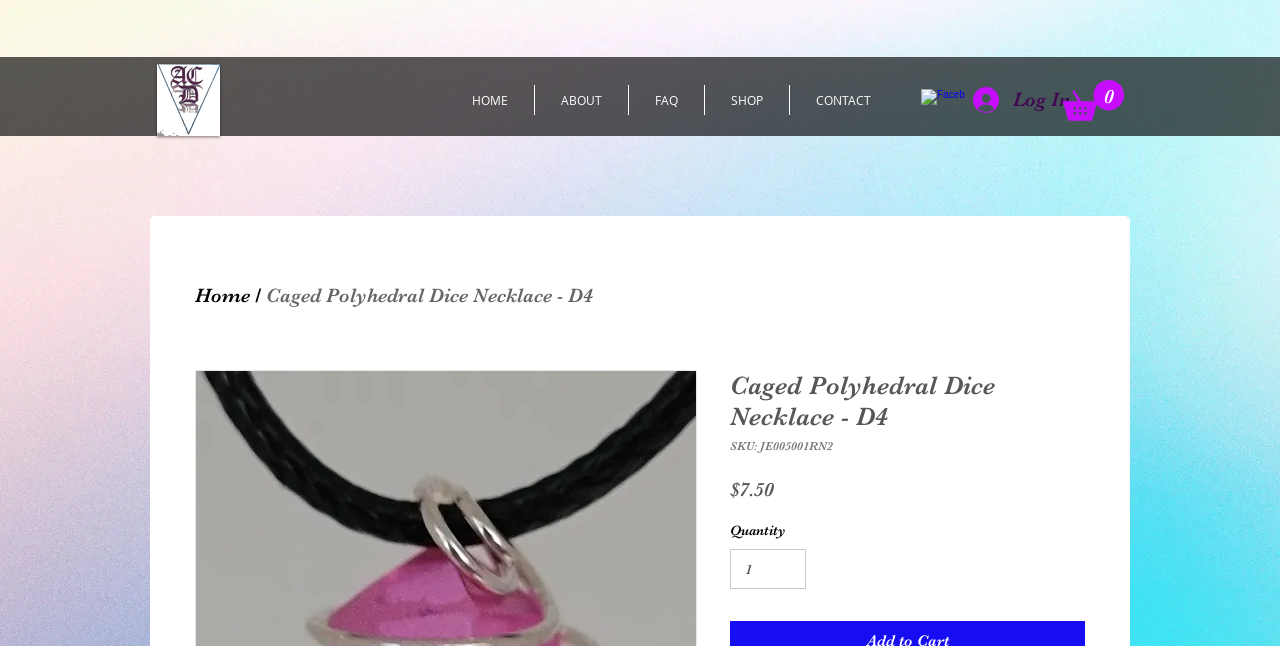Find the bounding box coordinates of the element to click in order to complete the given instruction: "View the product details."

[0.57, 0.573, 0.848, 0.669]